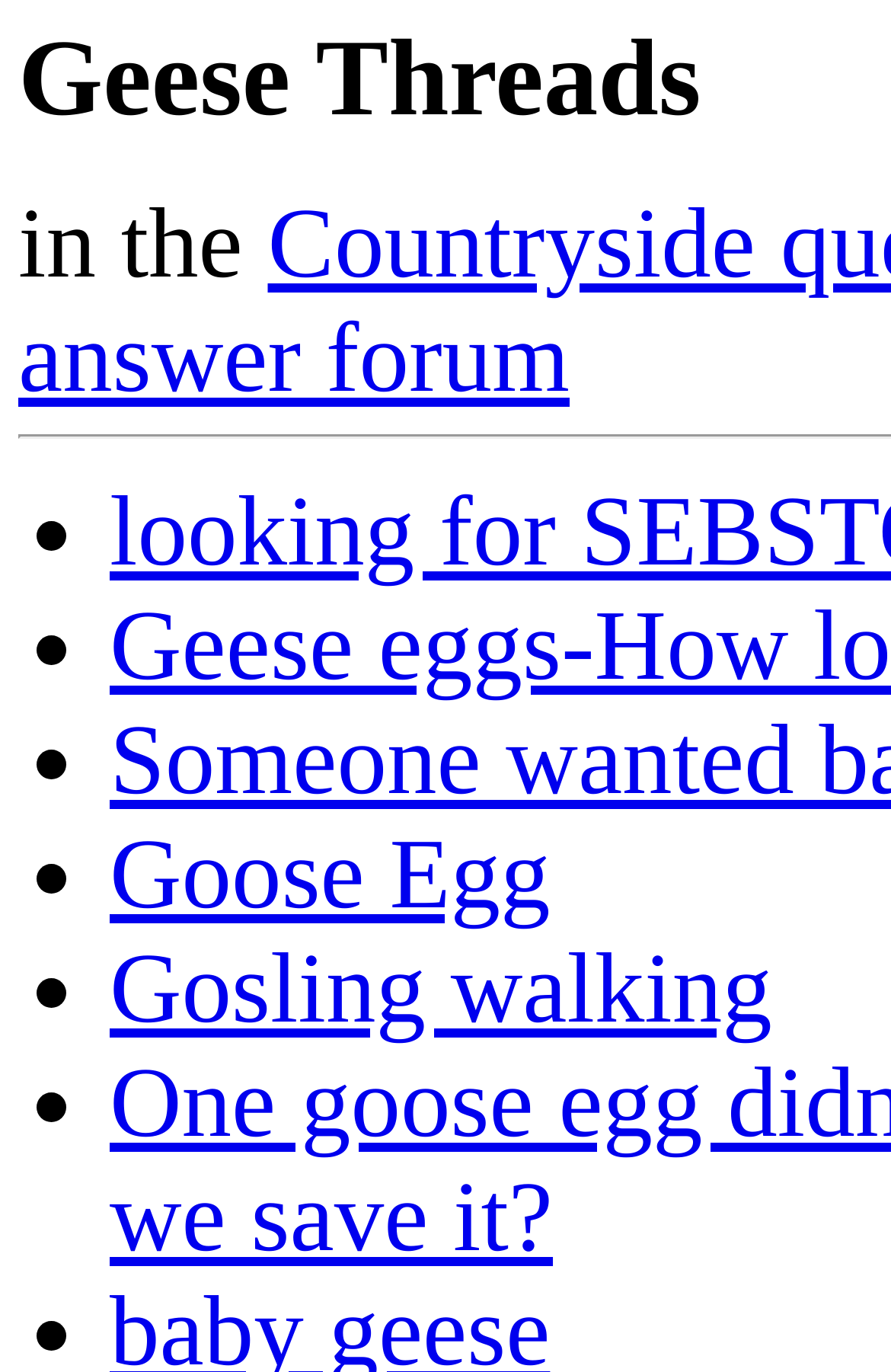Give the bounding box coordinates for this UI element: "Goose Egg". The coordinates should be four float numbers between 0 and 1, arranged as [left, top, right, bottom].

[0.123, 0.598, 0.618, 0.678]